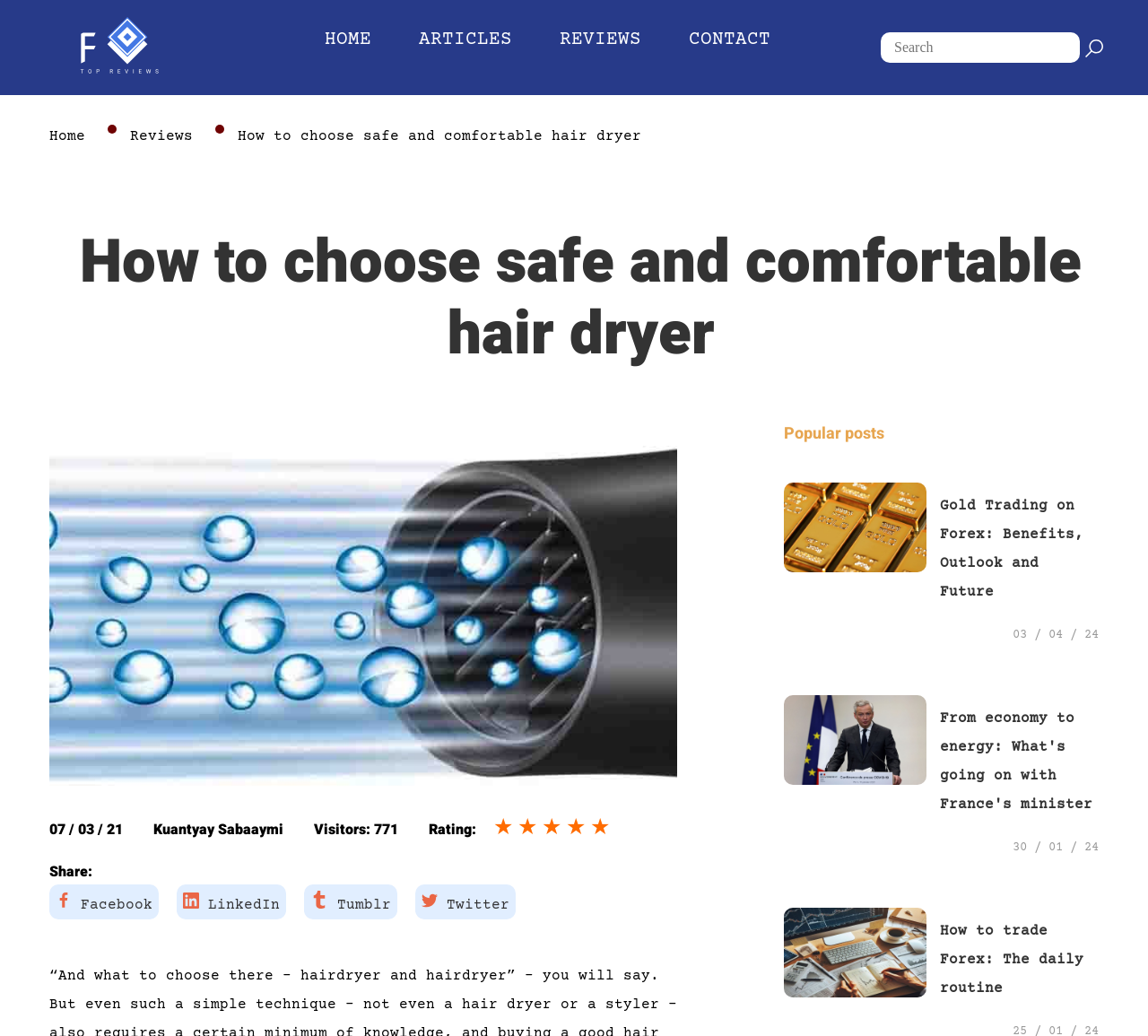Could you indicate the bounding box coordinates of the region to click in order to complete this instruction: "Search for something".

[0.767, 0.031, 0.941, 0.061]